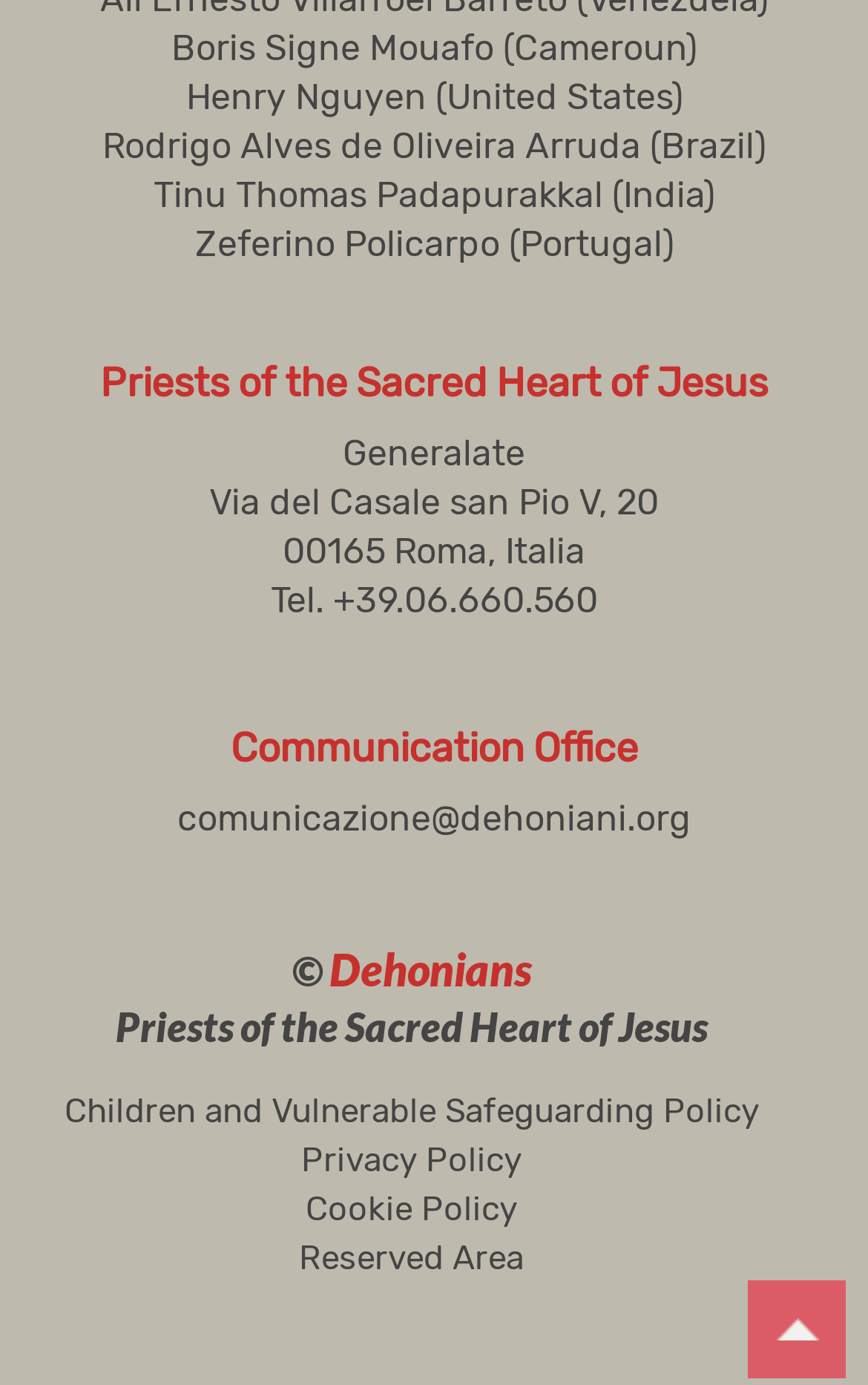Highlight the bounding box coordinates of the element you need to click to perform the following instruction: "View the profile of Boris Signe Mouafo."

[0.197, 0.019, 0.803, 0.049]